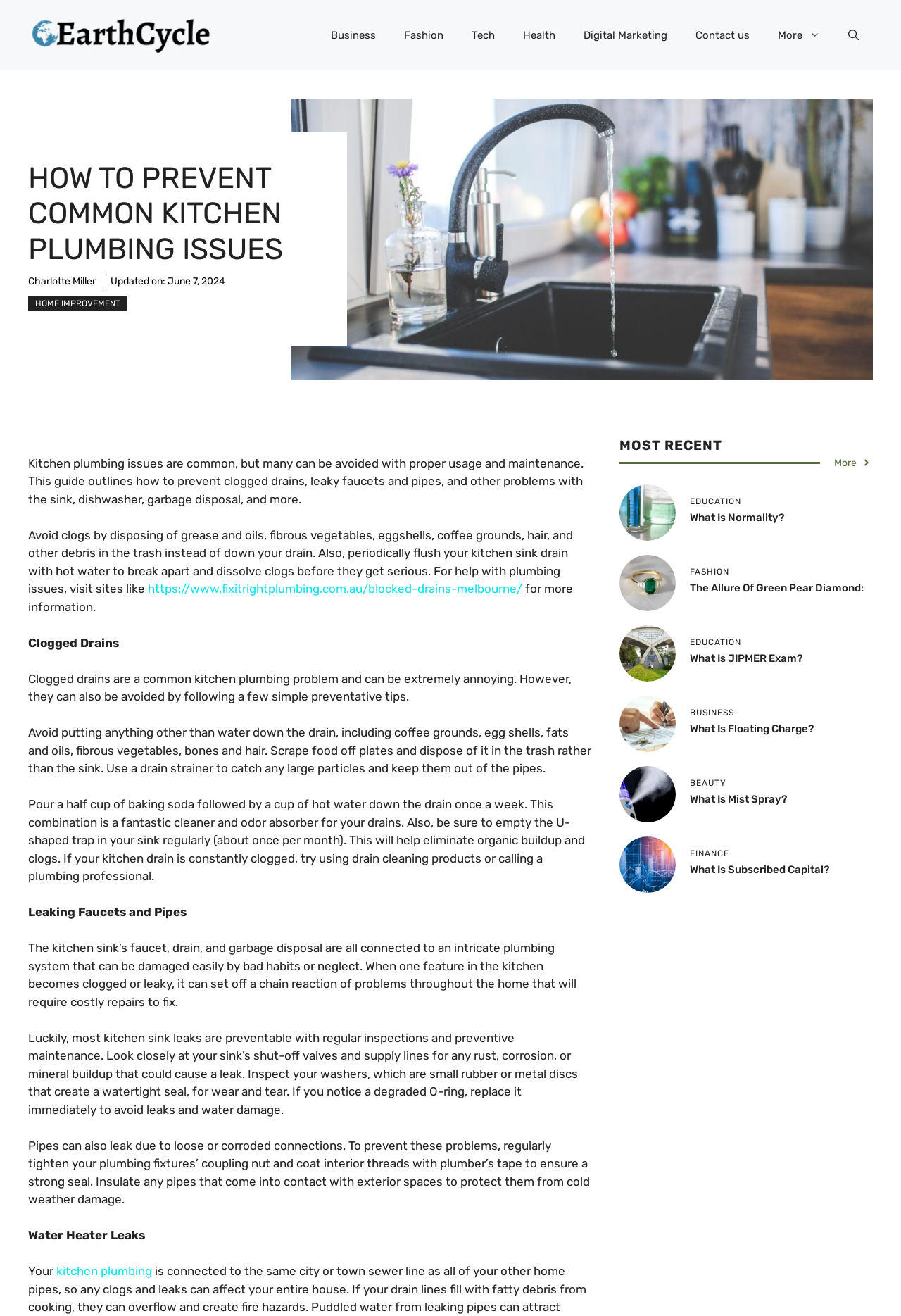Locate the bounding box coordinates of the area that needs to be clicked to fulfill the following instruction: "Click the 'Contact us' link". The coordinates should be in the format of four float numbers between 0 and 1, namely [left, top, right, bottom].

[0.756, 0.011, 0.848, 0.043]